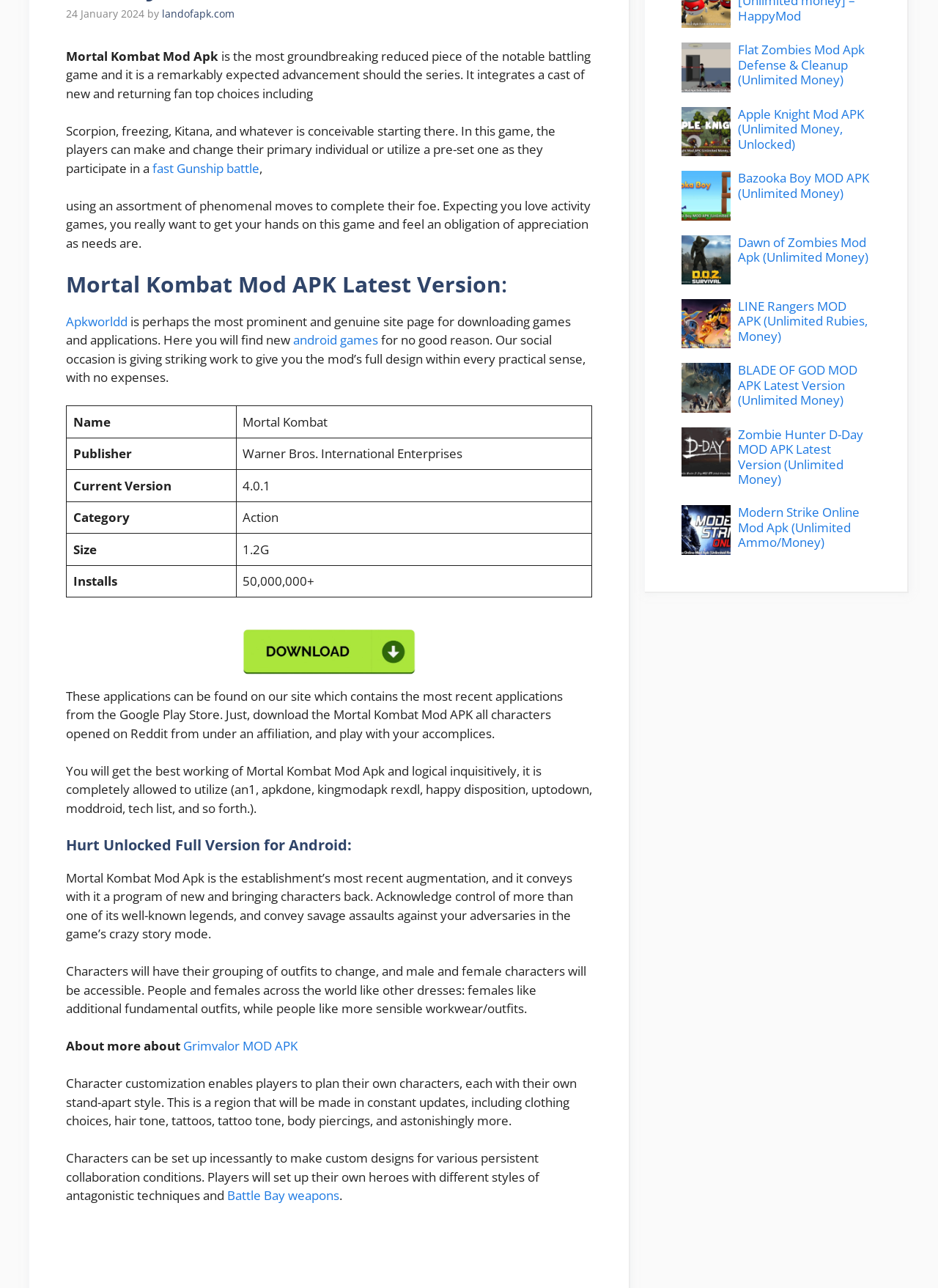Provide the bounding box coordinates of the HTML element described as: "Grimvalor MOD APK". The bounding box coordinates should be four float numbers between 0 and 1, i.e., [left, top, right, bottom].

[0.195, 0.805, 0.317, 0.819]